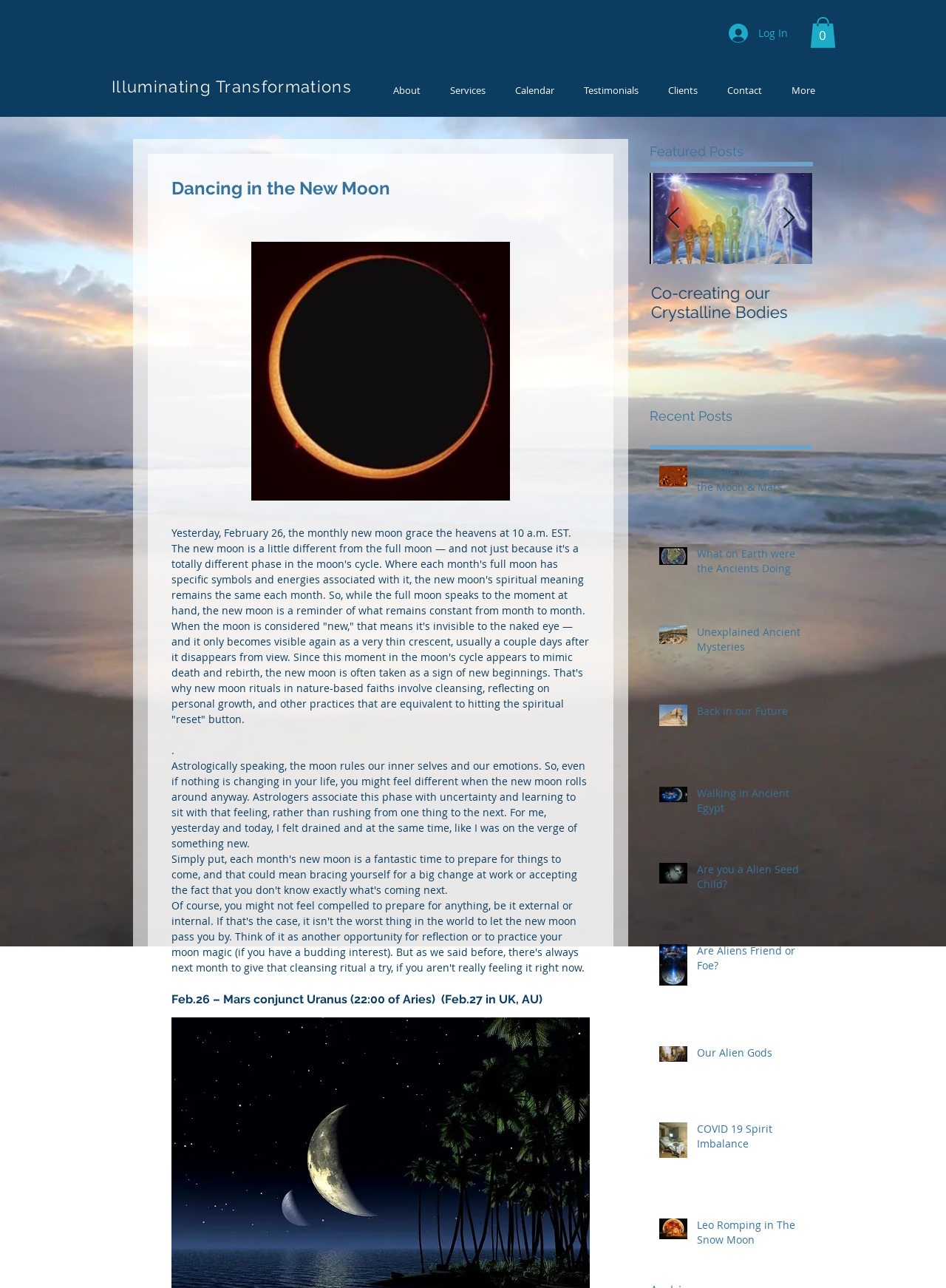What is the name of the website?
Using the image as a reference, deliver a detailed and thorough answer to the question.

The name of the website can be found in the root element 'Dancing in the New Moon' which is focused, indicating that it is the main title of the webpage.